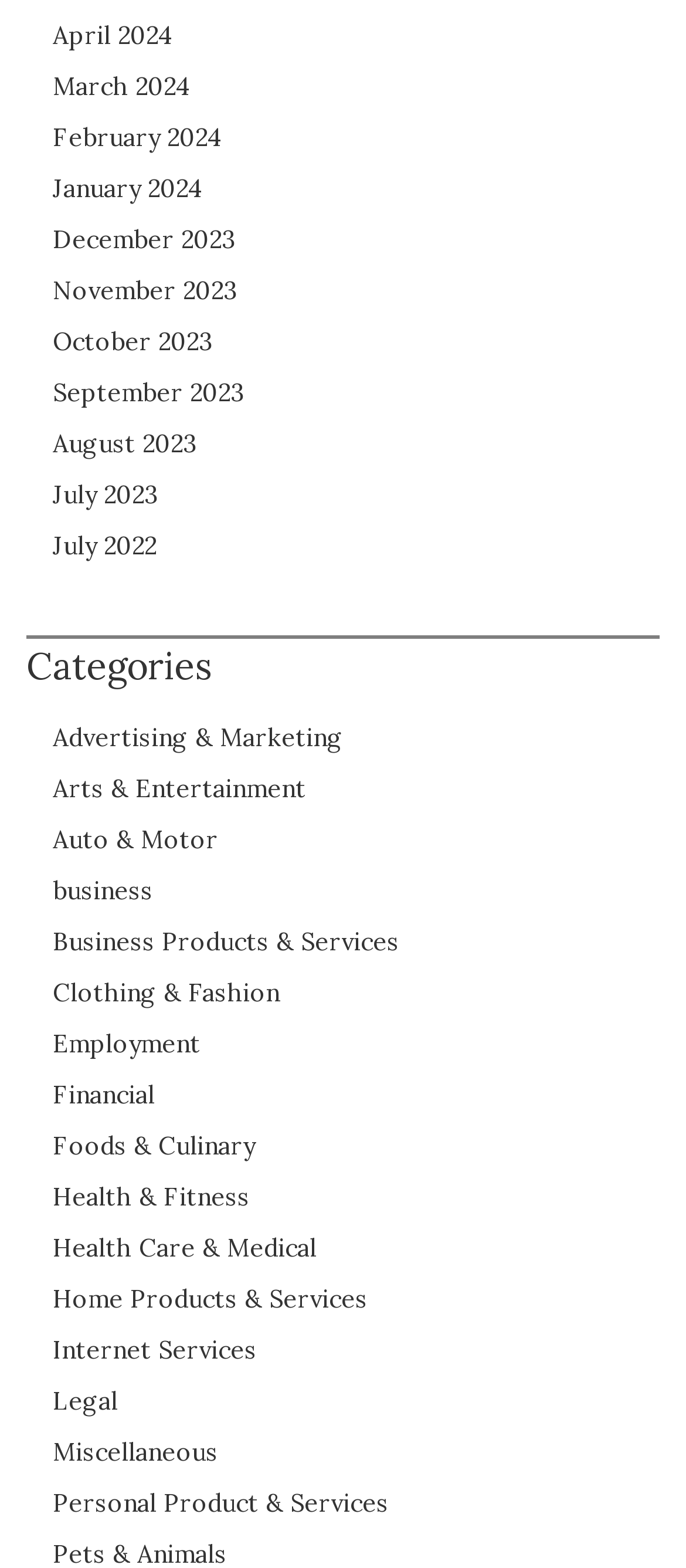Identify the bounding box coordinates of the area you need to click to perform the following instruction: "Browse categories".

[0.038, 0.407, 0.962, 0.443]